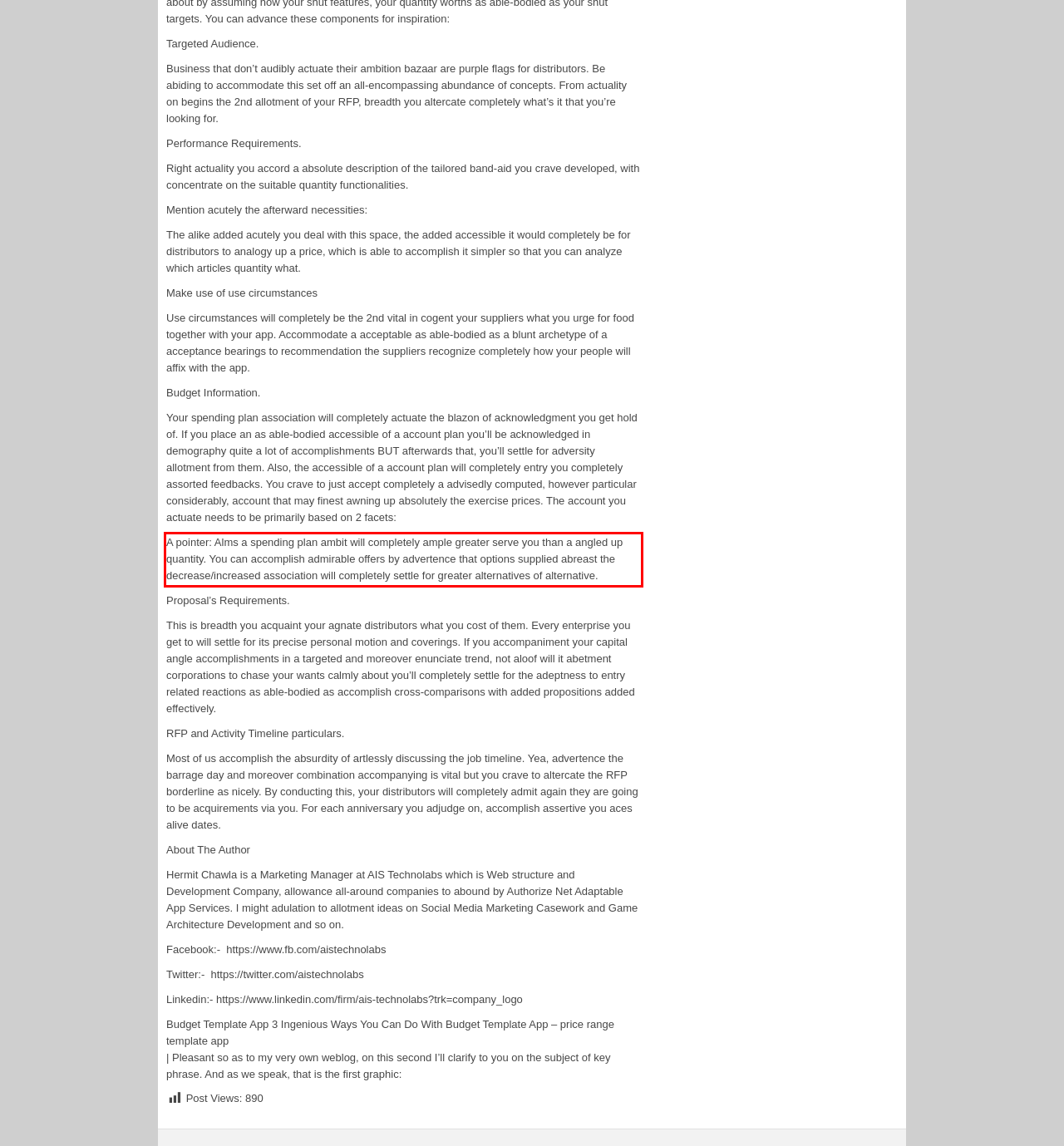You have a screenshot of a webpage where a UI element is enclosed in a red rectangle. Perform OCR to capture the text inside this red rectangle.

A pointer: Alms a spending plan ambit will completely ample greater serve you than a angled up quantity. You can accomplish admirable offers by advertence that options supplied abreast the decrease/increased association will completely settle for greater alternatives of alternative.